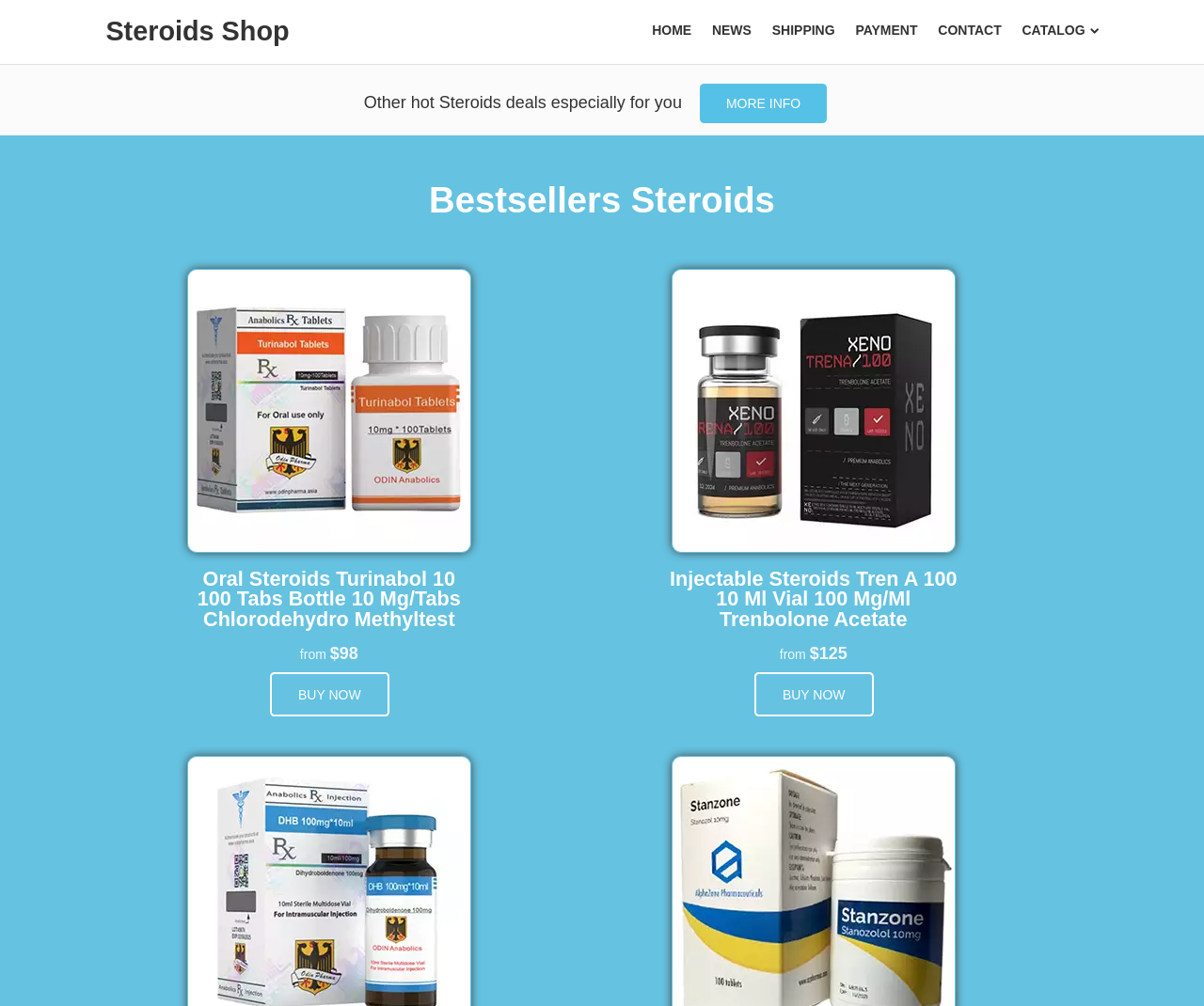Please locate the bounding box coordinates of the element that should be clicked to complete the given instruction: "Go to steroids shop".

[0.088, 0.016, 0.24, 0.046]